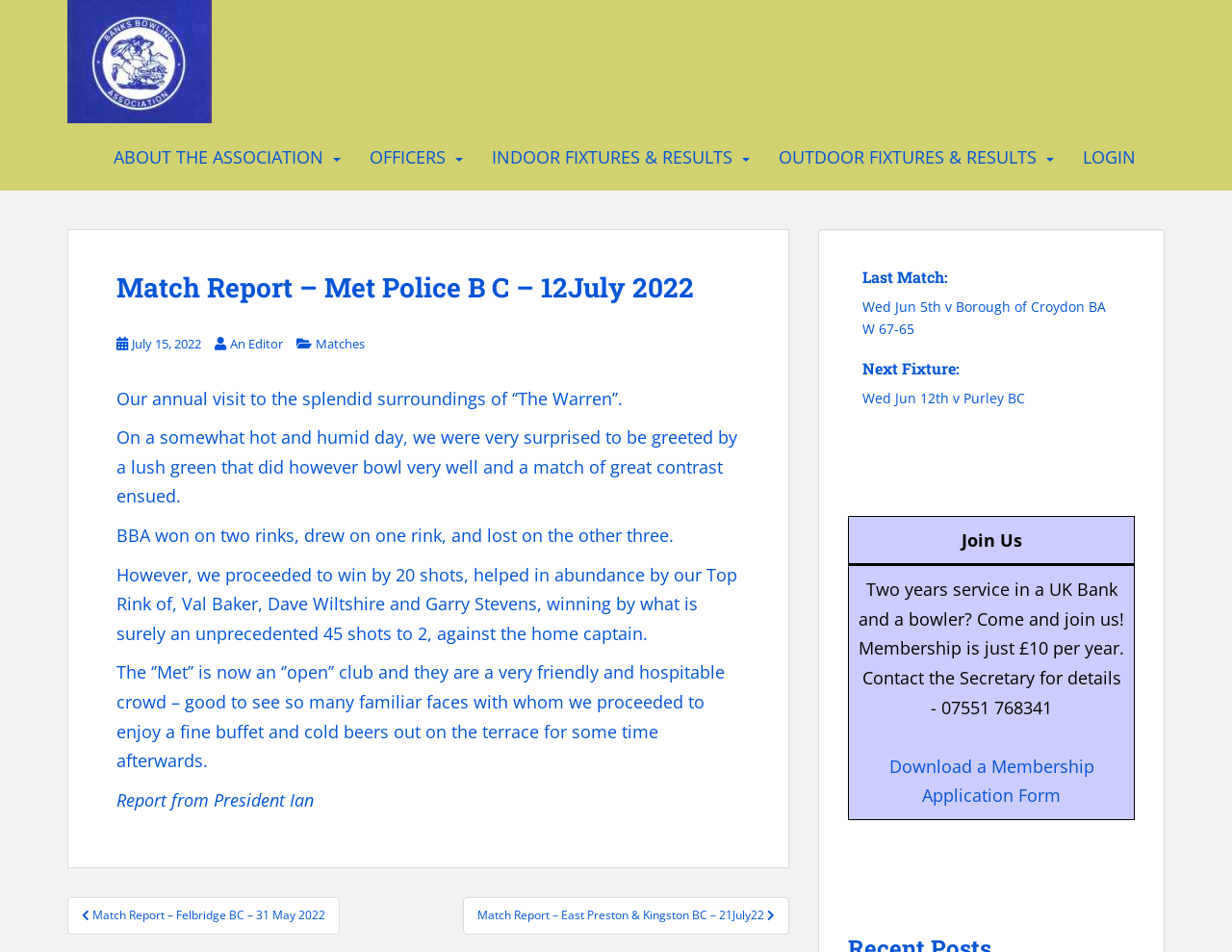What is the date of the next fixture?
From the screenshot, supply a one-word or short-phrase answer.

Wed Jun 12th